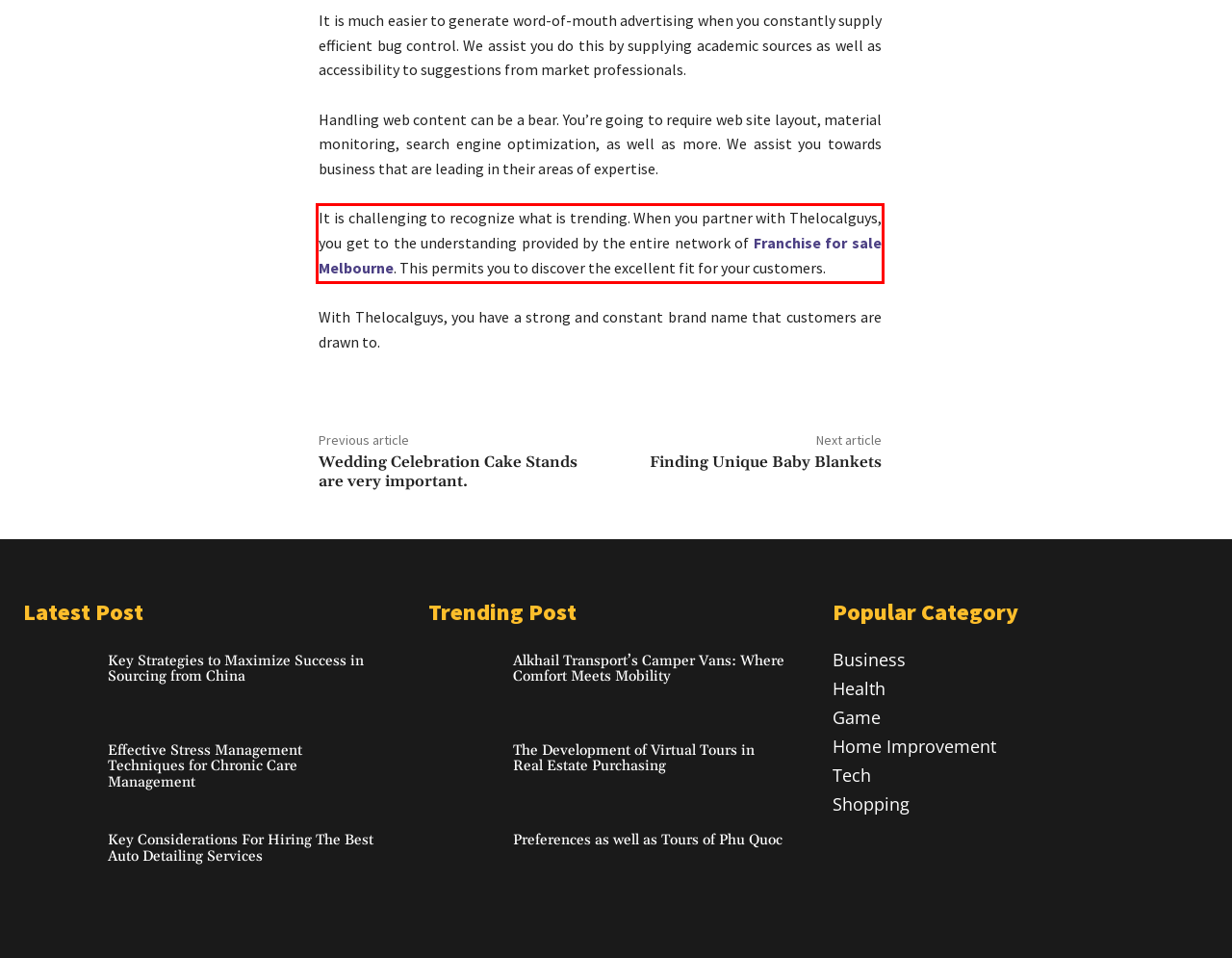Analyze the screenshot of the webpage and extract the text from the UI element that is inside the red bounding box.

It is challenging to recognize what is trending. When you partner with Thelocalguys, you get to the understanding provided by the entire network of Franchise for sale Melbourne. This permits you to discover the excellent fit for your customers.